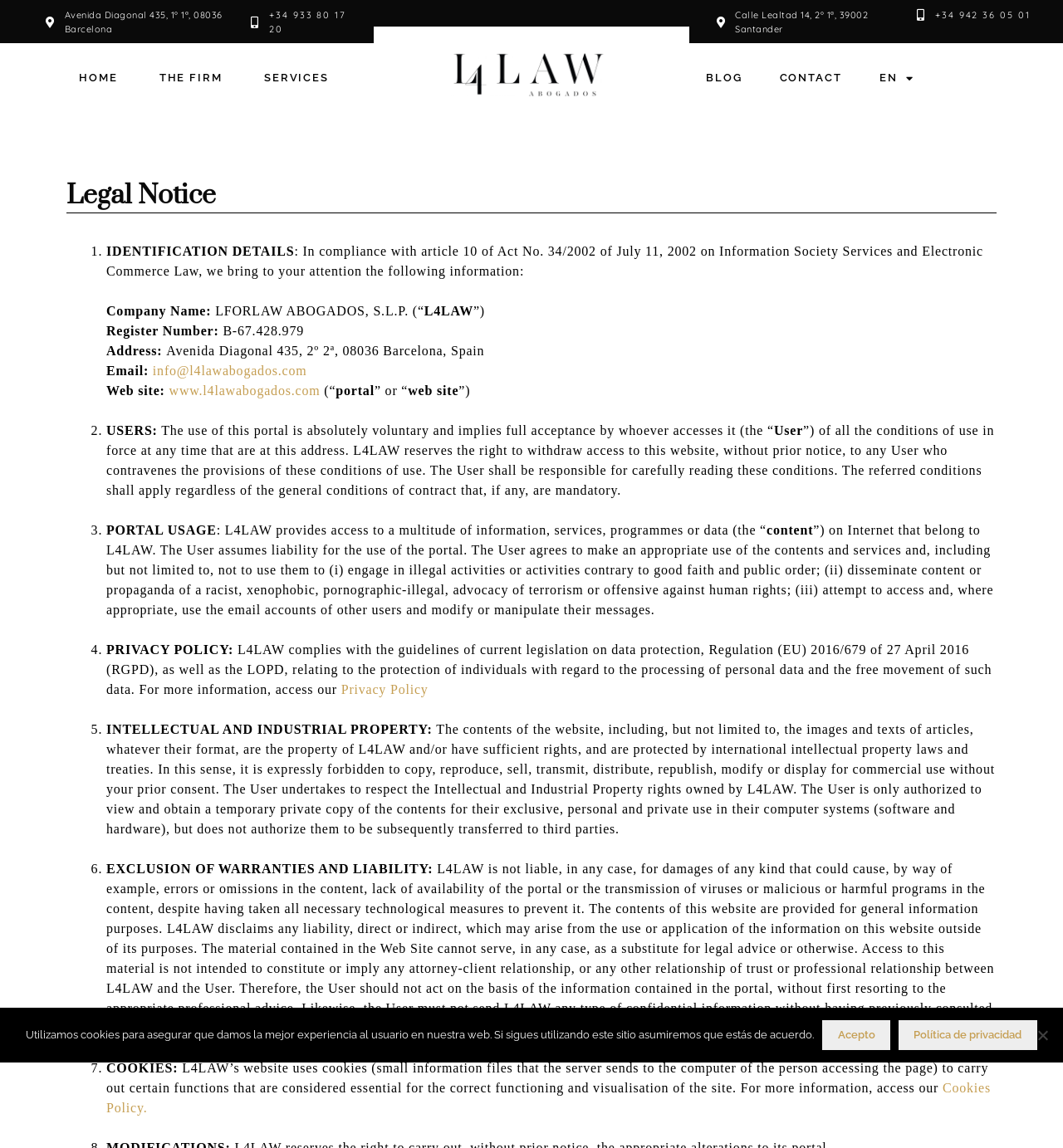Please find the bounding box coordinates for the clickable element needed to perform this instruction: "Click CONTACT".

[0.718, 0.056, 0.808, 0.08]